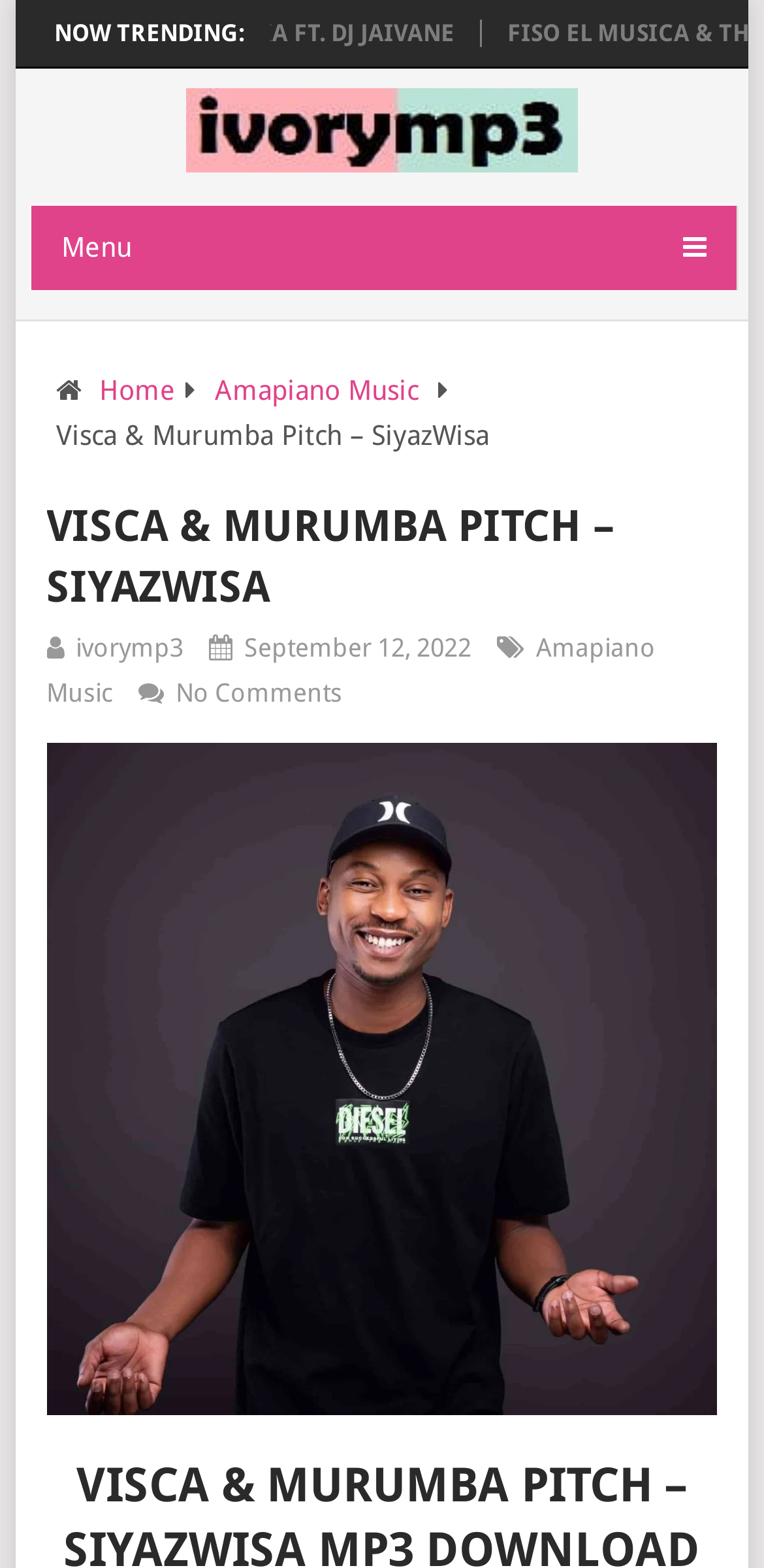Determine the bounding box coordinates of the target area to click to execute the following instruction: "Download Visca & Murumba Pitch – SiyazWisa mp3."

[0.06, 0.473, 0.94, 0.902]